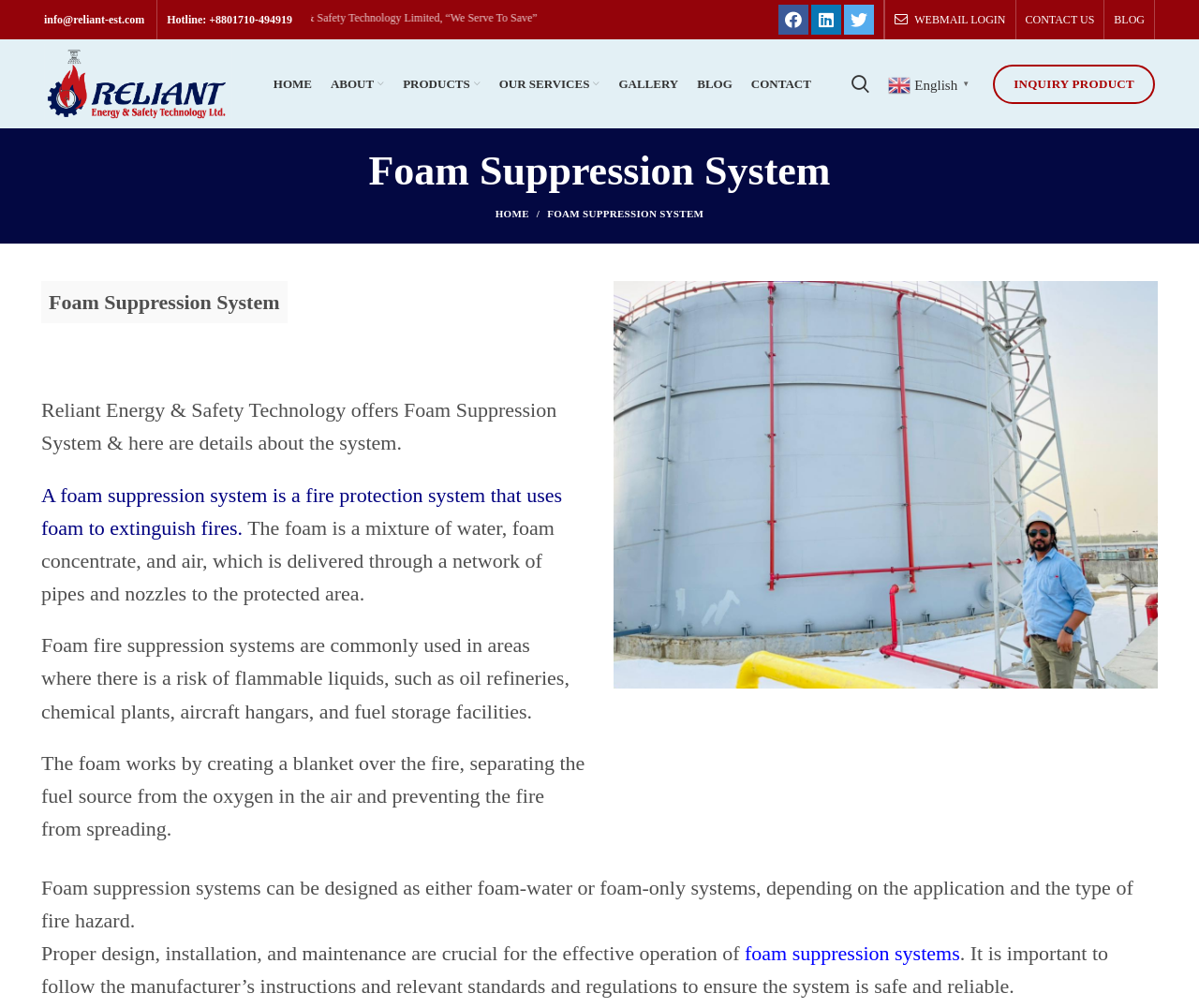Please locate the bounding box coordinates of the region I need to click to follow this instruction: "Click the 'BLOG' link".

[0.921, 0.0, 0.962, 0.039]